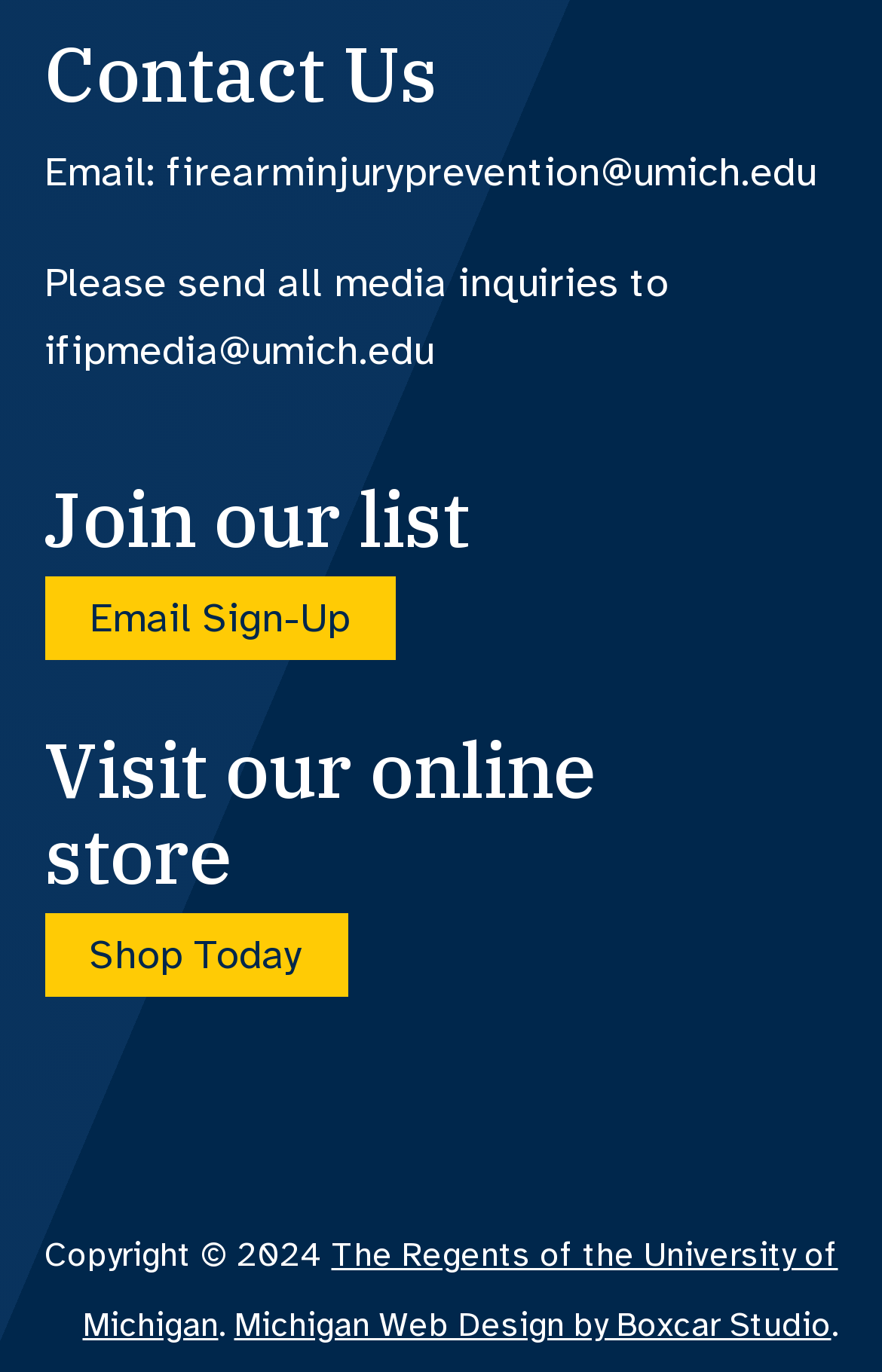What is the email address for media inquiries?
Using the image as a reference, give an elaborate response to the question.

I found the email address for media inquiries by looking at the text 'Please send all media inquiries to' and the link next to it, which is 'ifipmedia@umich.edu'.